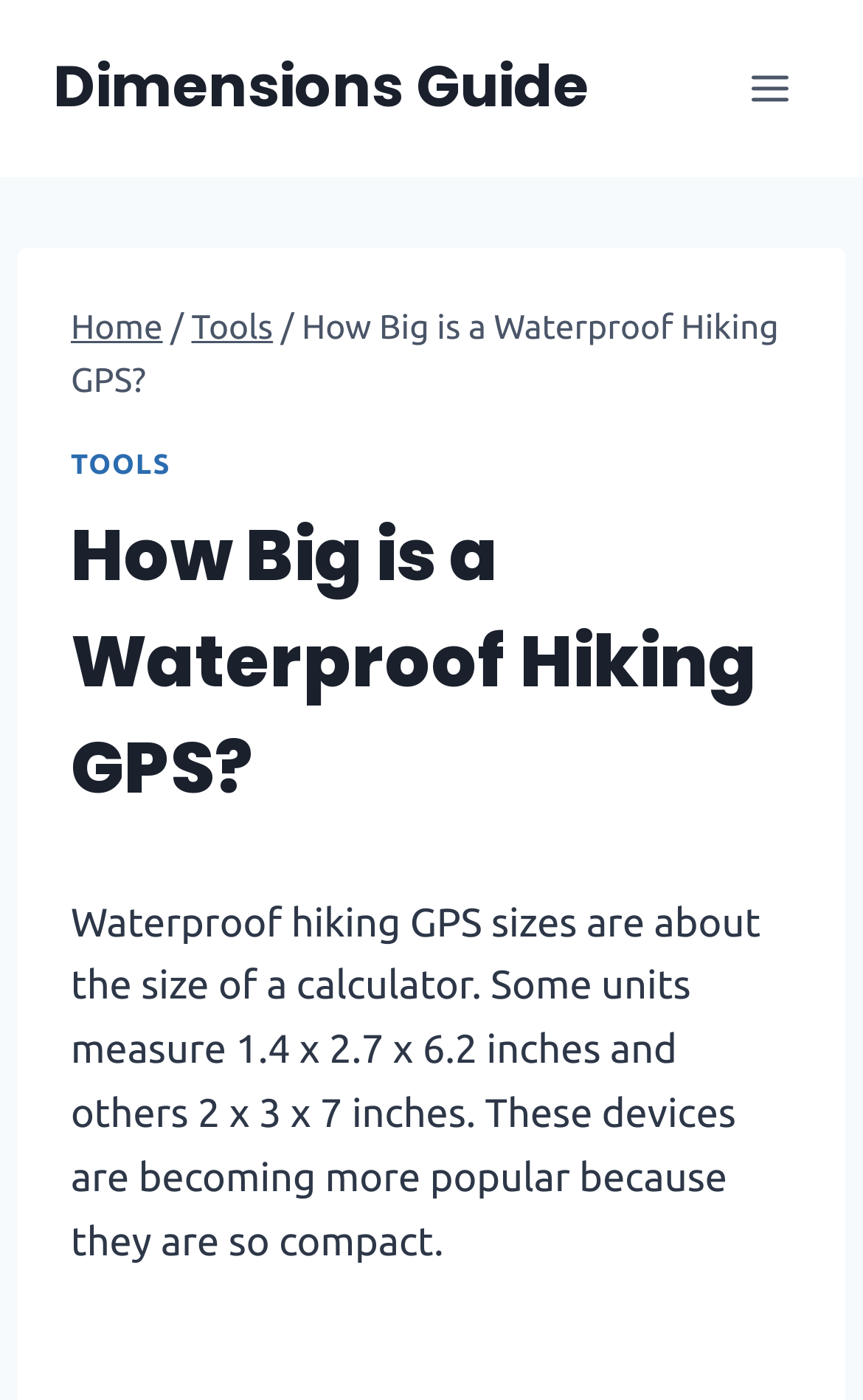Find and provide the bounding box coordinates for the UI element described with: "Dimensions Guide".

[0.062, 0.039, 0.682, 0.088]